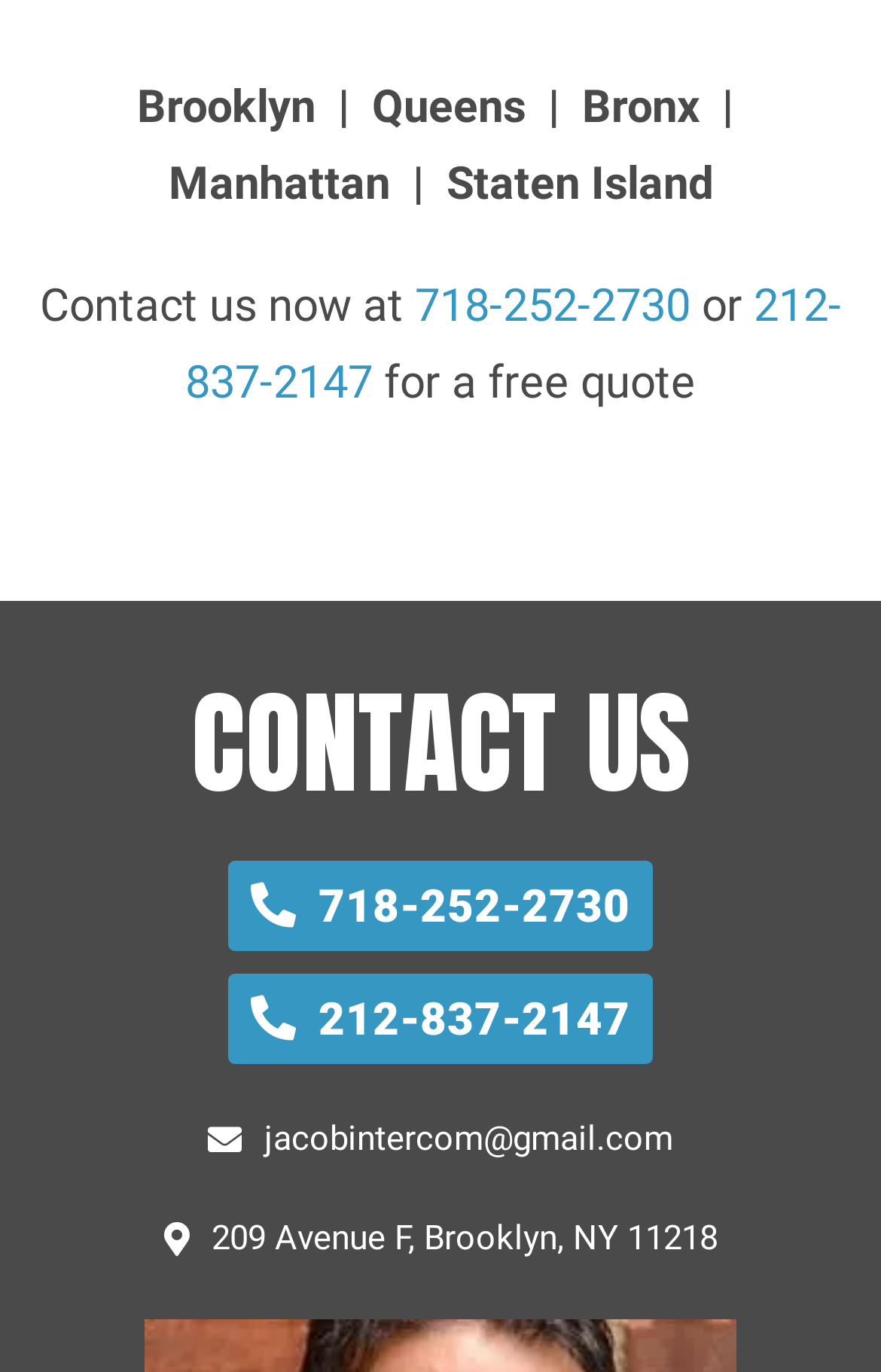Find the bounding box coordinates of the UI element according to this description: "718-252-2730".

[0.471, 0.202, 0.783, 0.242]